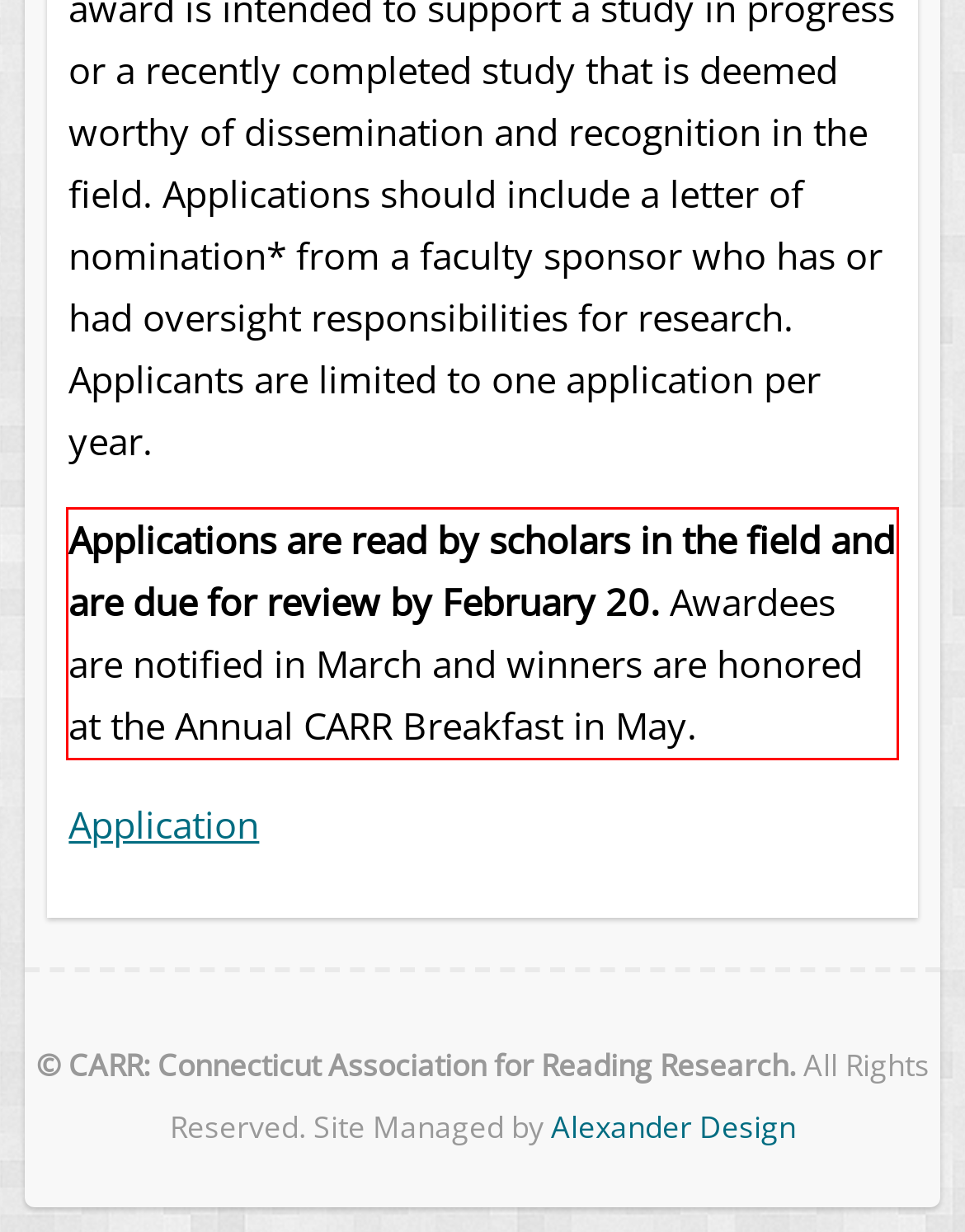Analyze the red bounding box in the provided webpage screenshot and generate the text content contained within.

Applications are read by scholars in the field and are due for review by February 20. Awardees are notified in March and winners are honored at the Annual CARR Breakfast in May.